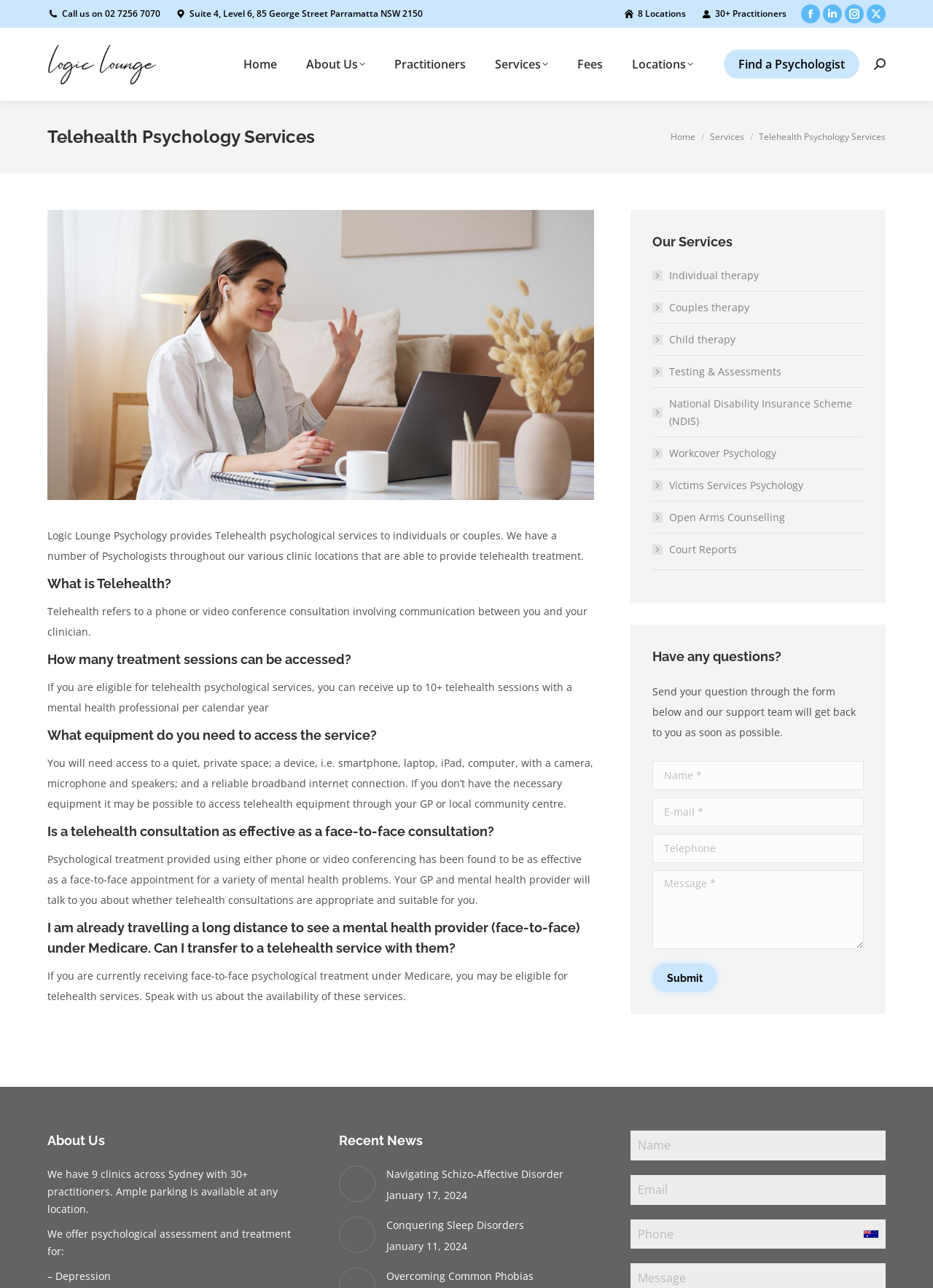Identify the bounding box coordinates for the region to click in order to carry out this instruction: "Read about Navigating Schizo-Affective Disorder". Provide the coordinates using four float numbers between 0 and 1, formatted as [left, top, right, bottom].

[0.414, 0.905, 0.604, 0.919]